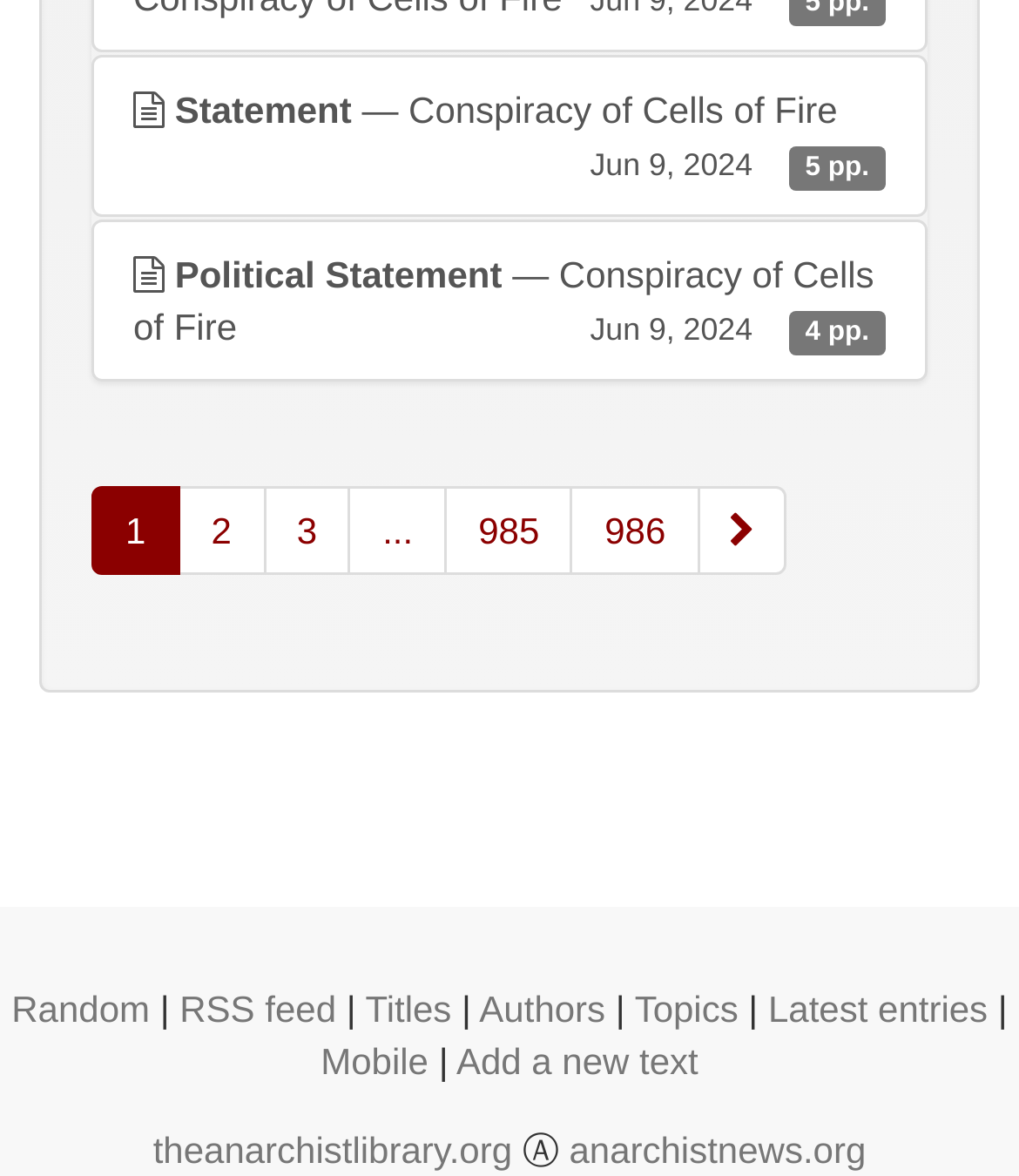Identify the bounding box coordinates for the element that needs to be clicked to fulfill this instruction: "Visit anarchistnews.org". Provide the coordinates in the format of four float numbers between 0 and 1: [left, top, right, bottom].

[0.558, 0.96, 0.85, 0.996]